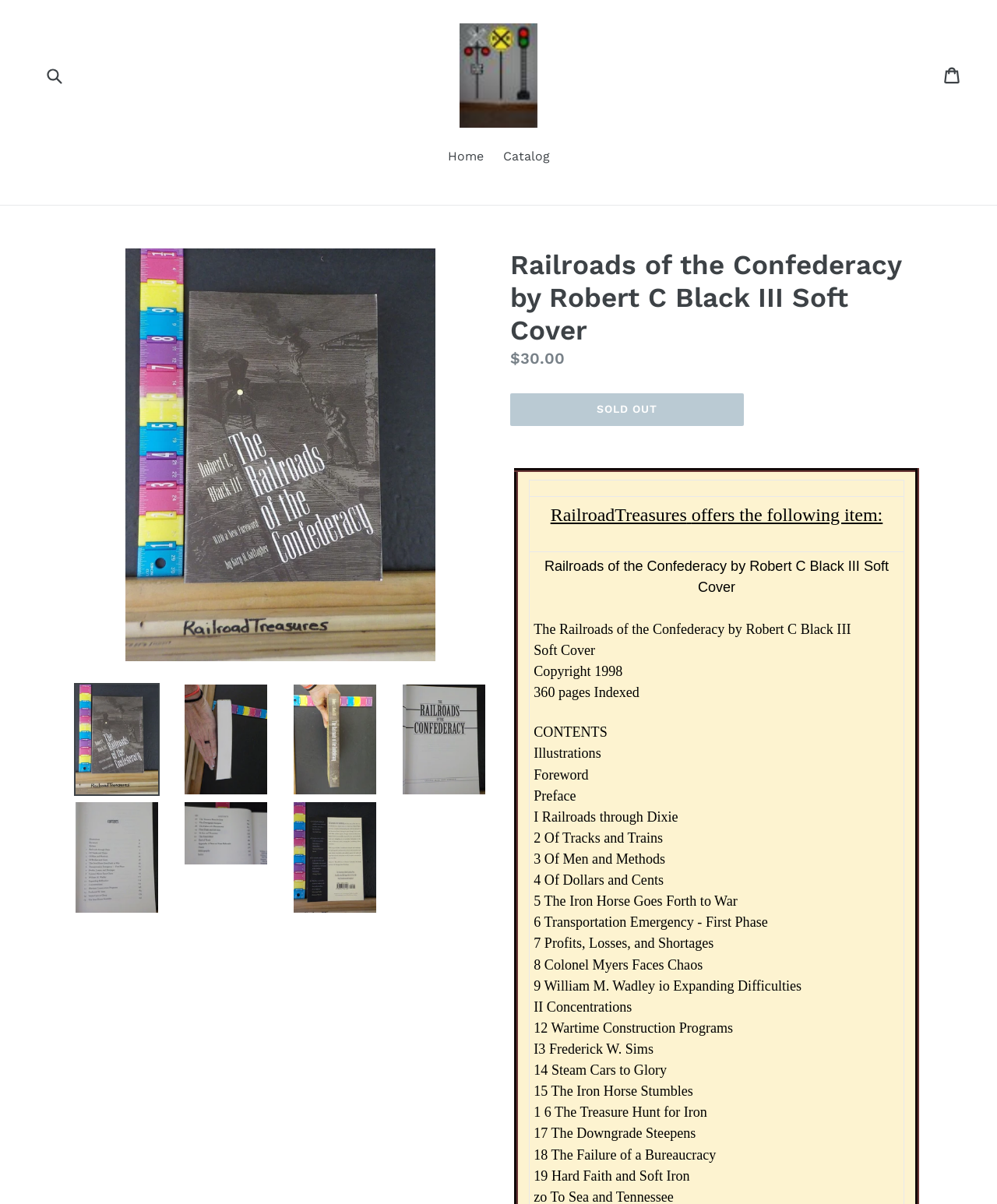What is the author of the book?
Please answer the question as detailed as possible.

The author of the book can be found in the heading element with the text 'Railroads of the Confederacy by Robert C Black III Soft Cover'.